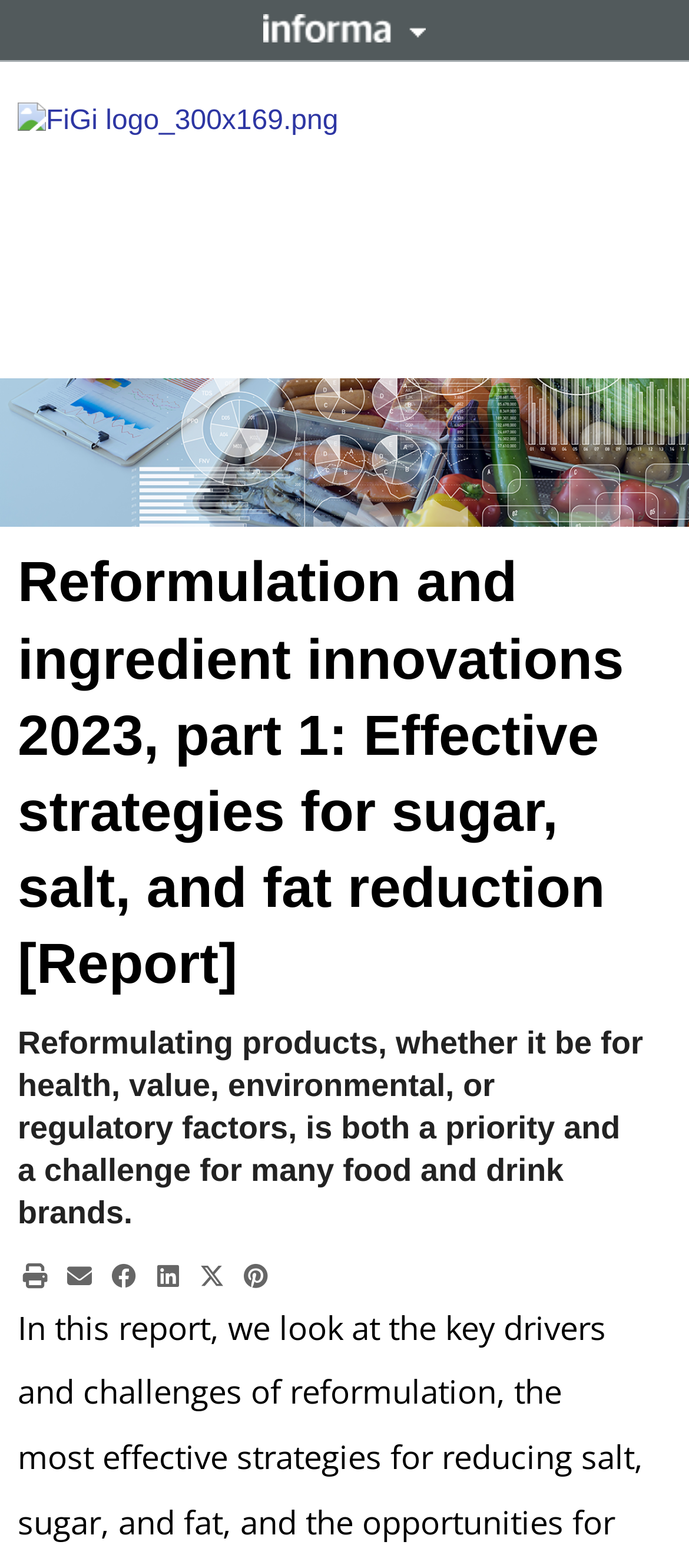What is the logo of the website?
Refer to the image and provide a thorough answer to the question.

The logo of the website is FiGi, which can be found at the top left corner of the webpage, above the heading 'Reformulation and ingredient innovations 2023, part 1: Effective strategies for sugar, salt, and fat reduction [Report]'.